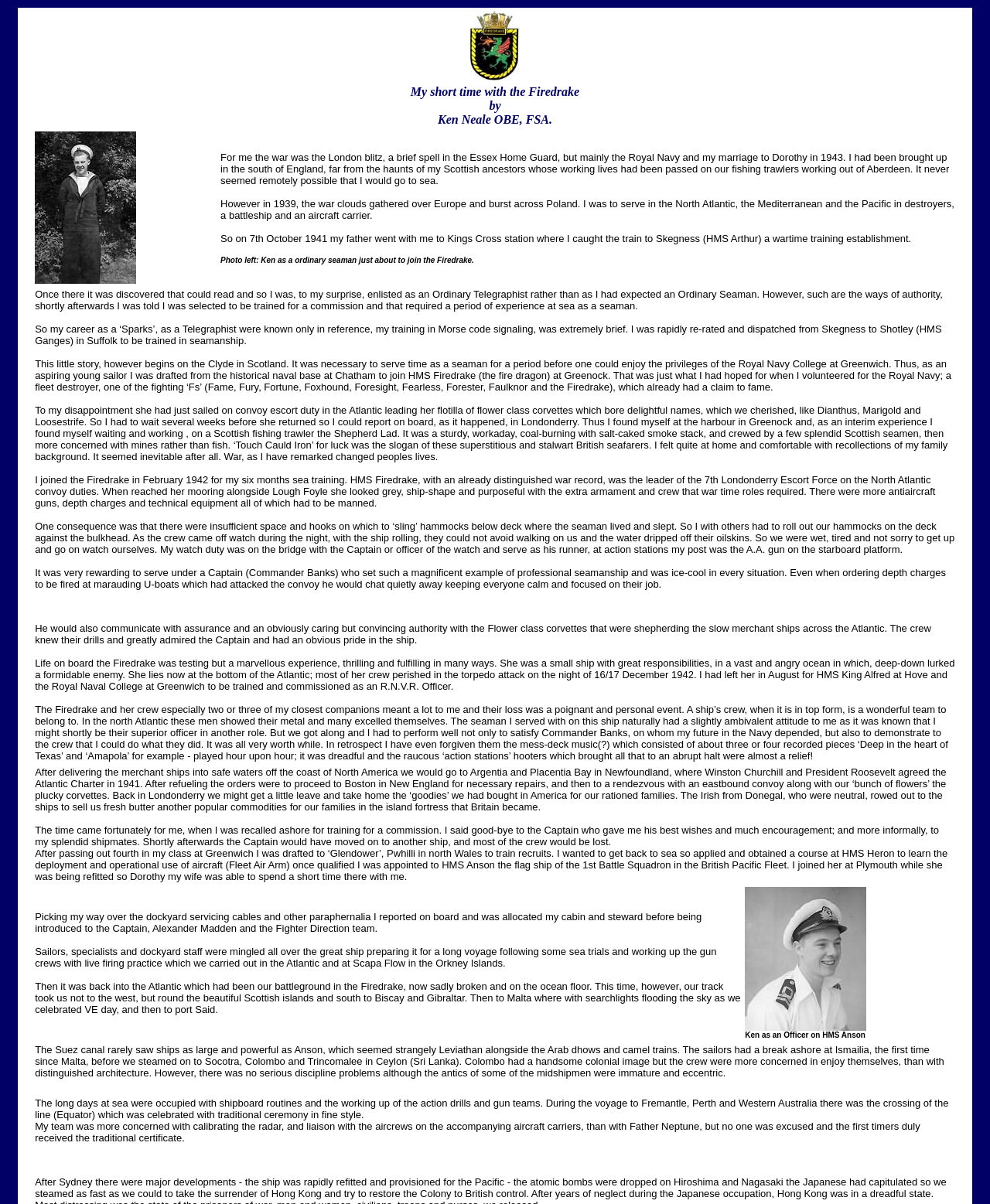Create an in-depth description of the webpage, covering main sections.

The webpage is about Ken Neale's experiences in the Royal Navy during World War II. At the top of the page, there is a small image, and below it, a heading that reads "My short time with the Firedrake by Ken Neale OBE, FSA." 

Below the heading, there is a paragraph of text that introduces Ken Neale, an Ordinary Seaman, and his experiences in the war. Next to the text, there is a small image of Ken Neale. The text continues, describing Ken's journey from being enlisted as an Ordinary Telegraphist to being trained for a commission and eventually serving on the HMS Firedrake, a fleet destroyer.

The page is divided into sections, each describing a different part of Ken's experiences. There are several images scattered throughout the page, including one of Ken as an Ordinary Seaman, and another of him as a Sub-Lieutenant on HMS Anson.

The text describes Ken's time on the HMS Firedrake, including his duties, the ship's responsibilities, and the crew's experiences. It also mentions the ship's eventual fate, being torpedoed and sunk in 1942. 

The page then goes on to describe Ken's further experiences, including his training for a commission, his time on HMS King Alfred, and his eventual appointment to HMS Anson, the flag ship of the 1st Battle Squadron in the British Pacific Fleet. The text describes his journey with HMS Anson, including stops at various ports, celebrations of VE day, and the ship's eventual voyage to Fremantle, Perth, and Western Australia.

Throughout the page, the text is divided into sections, each with a clear topic and focus. The images are scattered throughout, adding visual interest and helping to break up the text. Overall, the page is a personal and detailed account of Ken Neale's experiences in the Royal Navy during World War II.